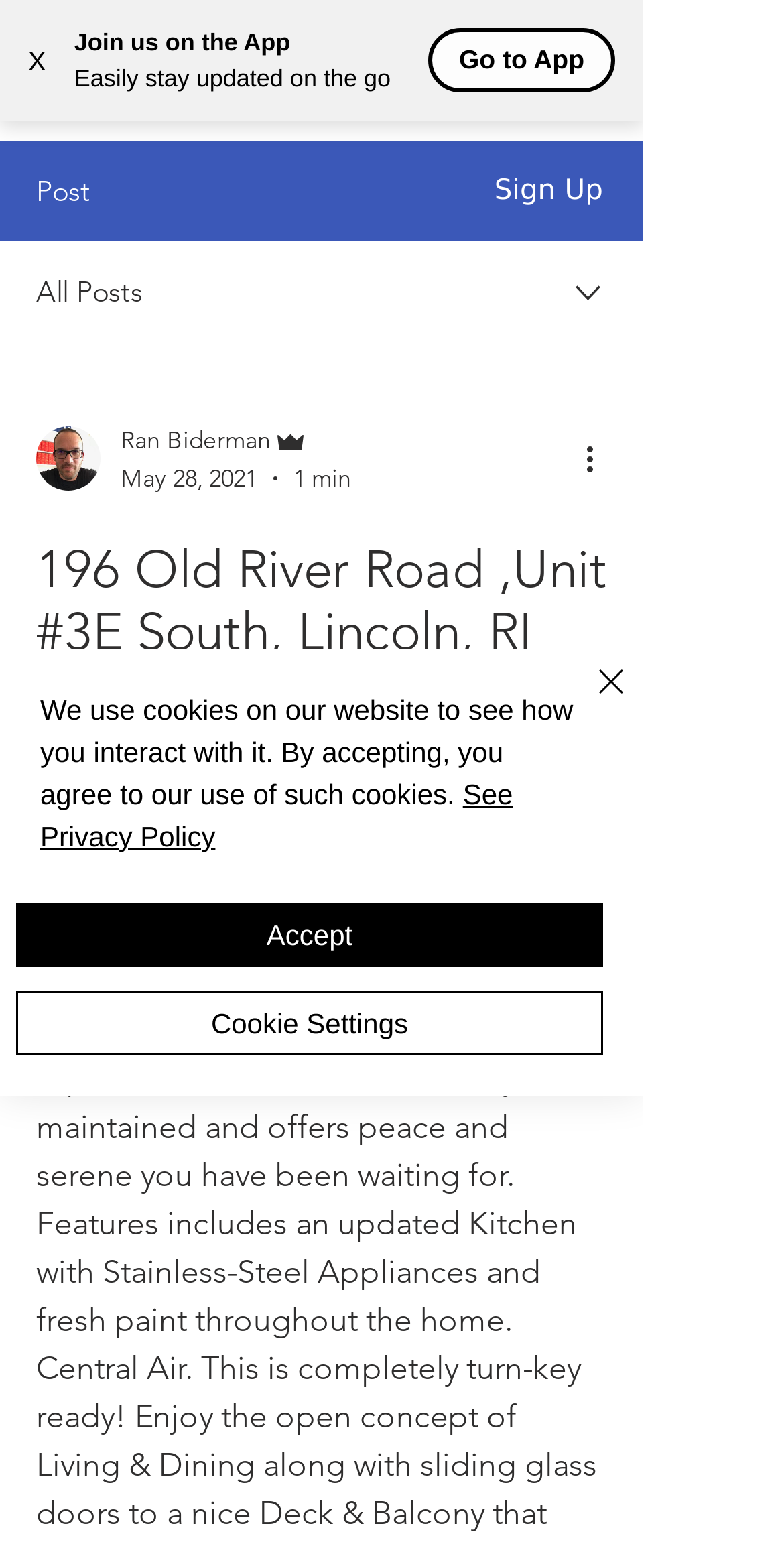Who is the author of the post?
Ensure your answer is thorough and detailed.

I found the answer by looking at the text 'Ran Biderman' which is located near the image of the writer and the text 'Admin', indicating that Ran Biderman is the author of the post.